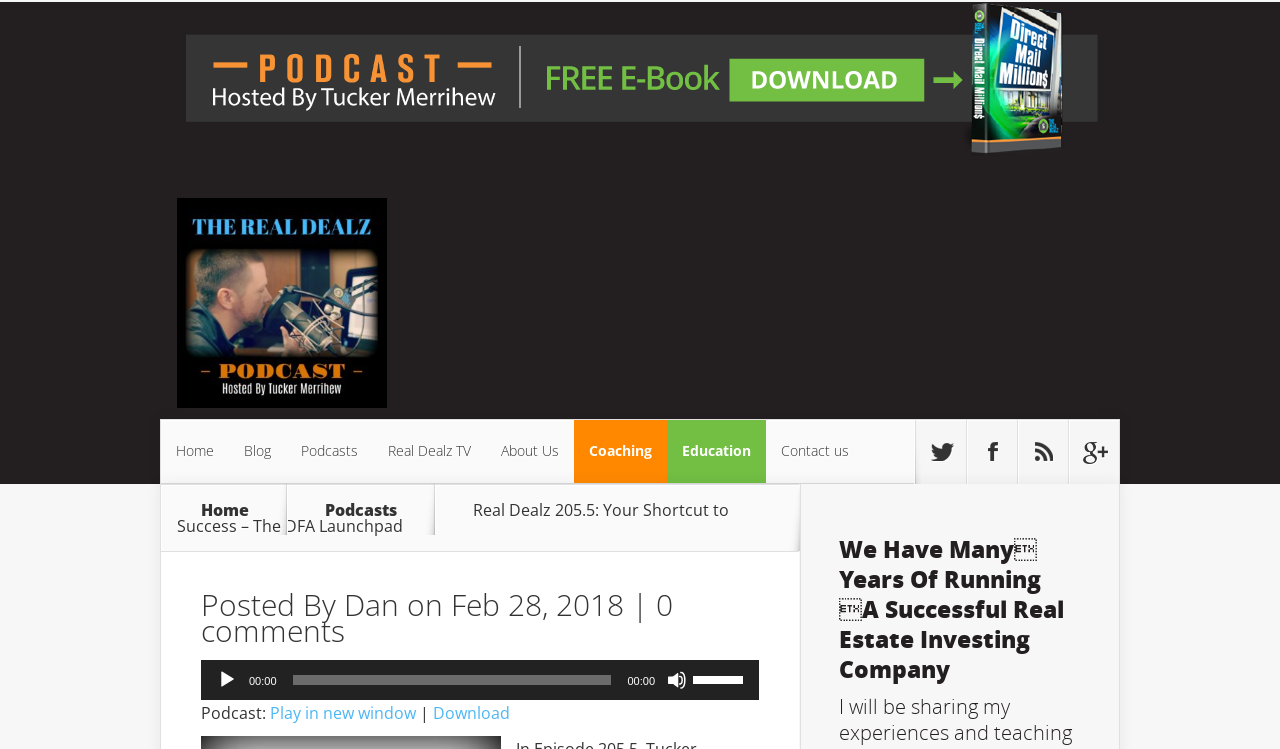Find the bounding box coordinates of the area to click in order to follow the instruction: "Download the podcast".

[0.338, 0.937, 0.398, 0.967]